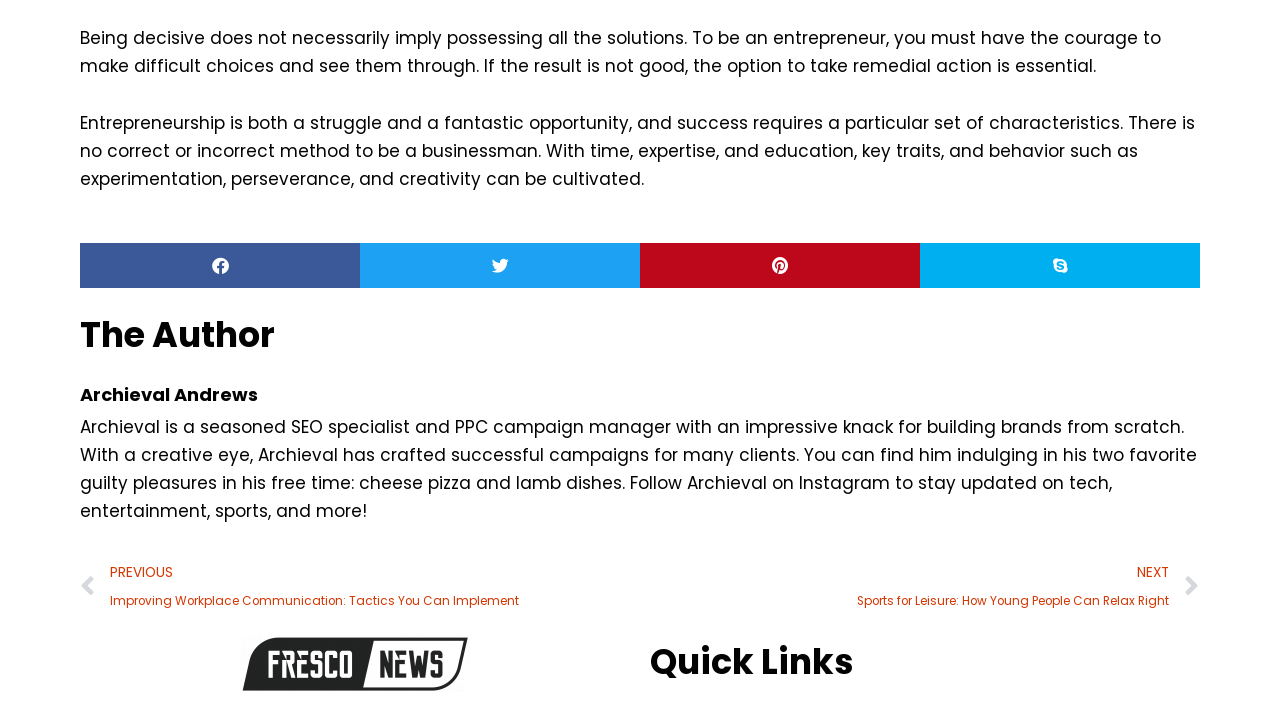What is the profession of the author?
Refer to the image and give a detailed response to the question.

The profession of the author can be found in the text describing the author. The text states that Archieval is a 'seasoned SEO specialist and PPC campaign manager', which indicates his profession.